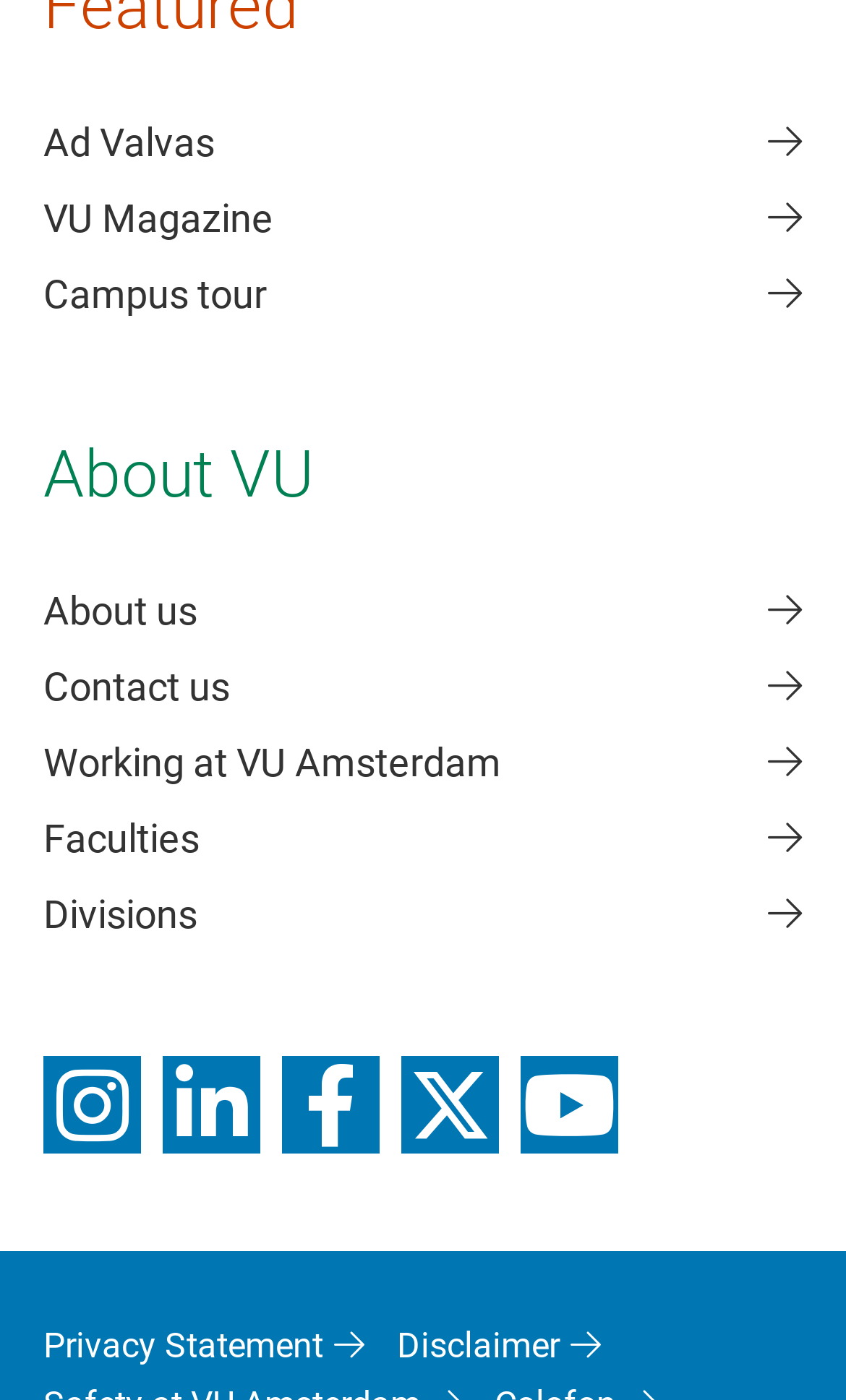Locate the bounding box coordinates of the element I should click to achieve the following instruction: "Read about VU".

[0.051, 0.311, 0.372, 0.366]